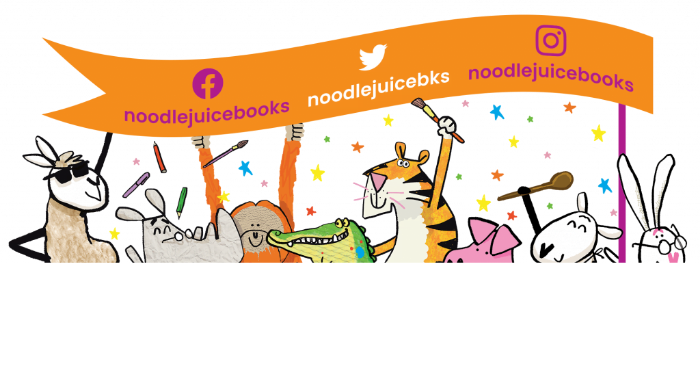Please answer the following question using a single word or phrase: 
What is the atmosphere of the image?

Lively and engaging